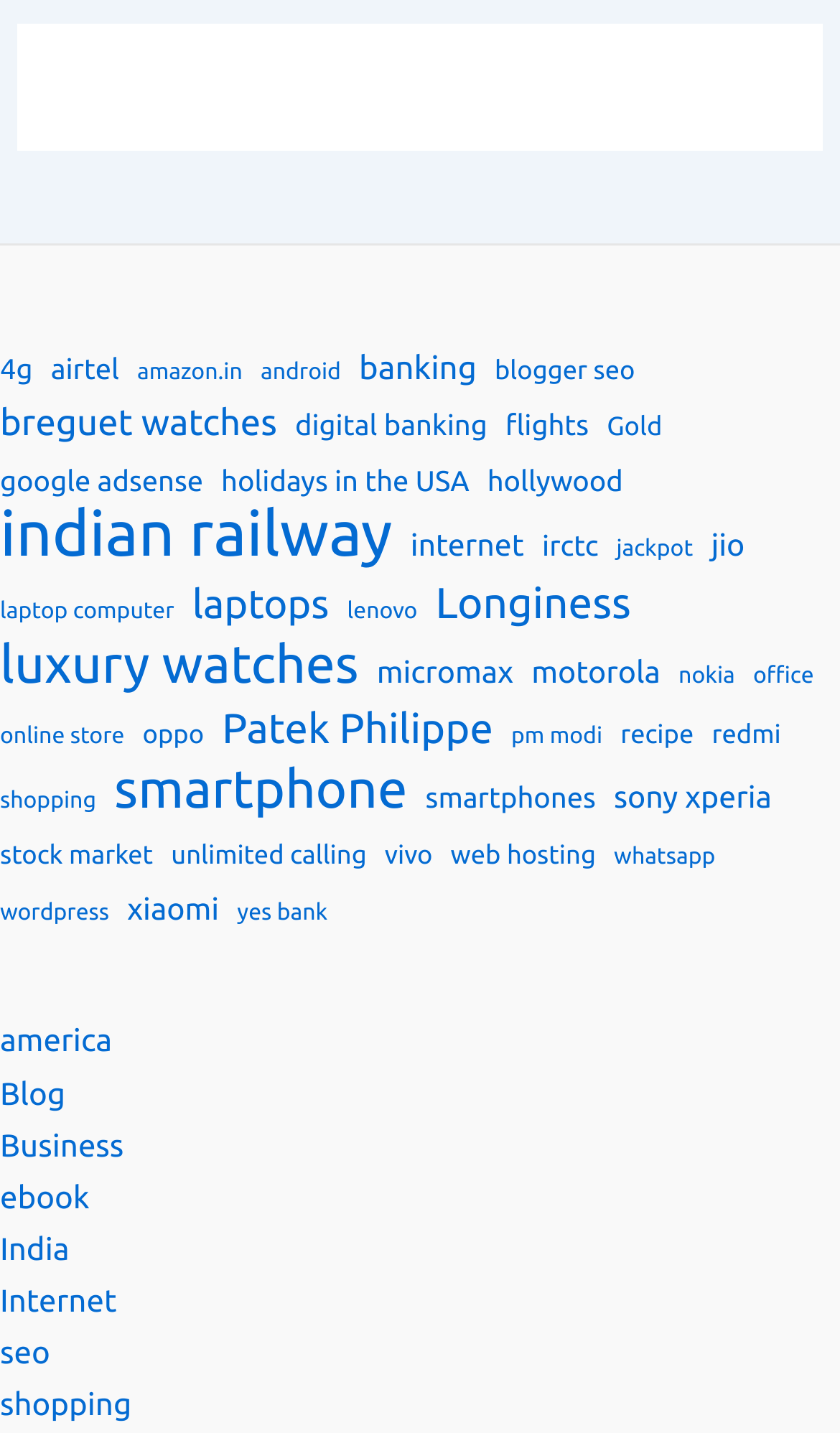What is the topic of the link 'pm modi'?
Refer to the image and provide a detailed answer to the question.

The link 'pm modi' is likely related to the Prime Minister of India, Narendra Modi, which falls under the category of politics.